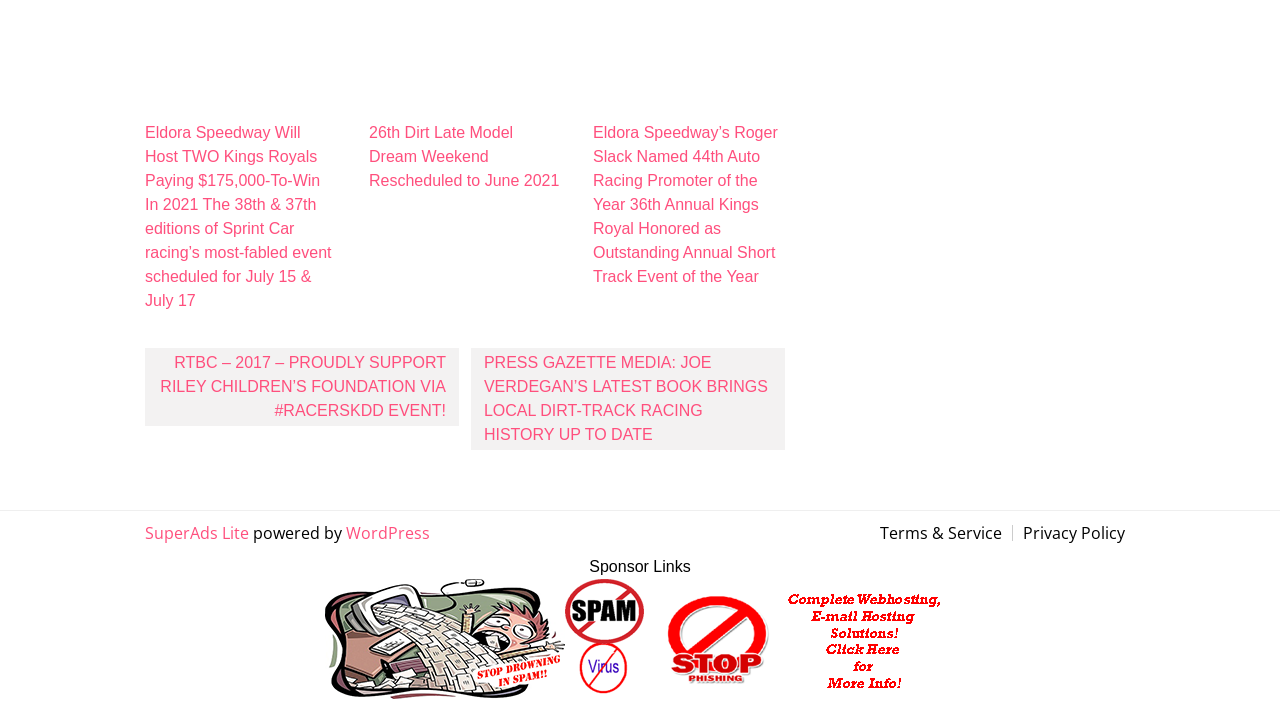Please indicate the bounding box coordinates of the element's region to be clicked to achieve the instruction: "visit the WordPress website". Provide the coordinates as four float numbers between 0 and 1, i.e., [left, top, right, bottom].

[0.27, 0.74, 0.336, 0.771]